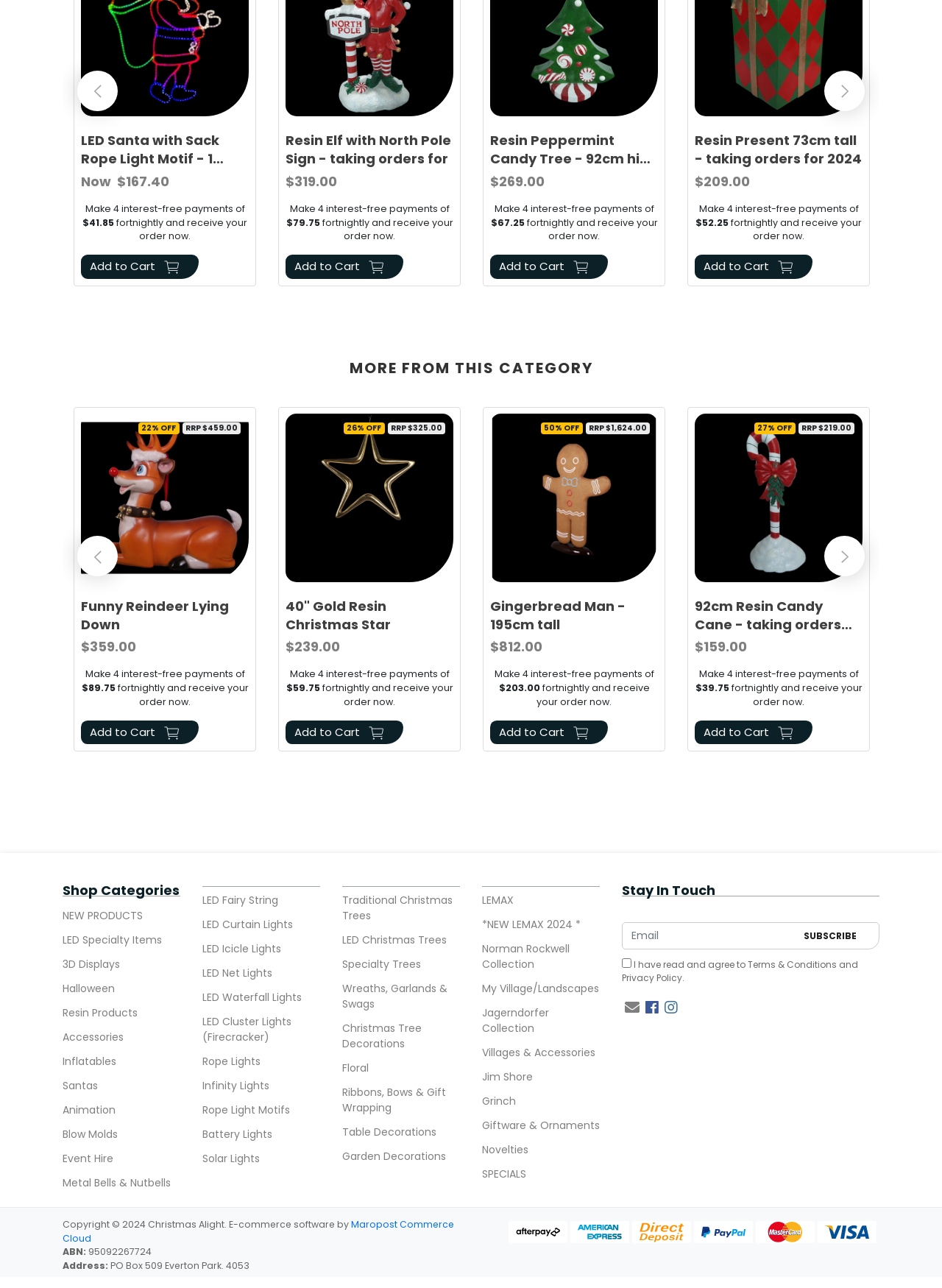Analyze the image and provide a detailed answer to the question: How many products are displayed on this page?

I counted the number of product thumbnails on the page, and there are 8 products displayed.